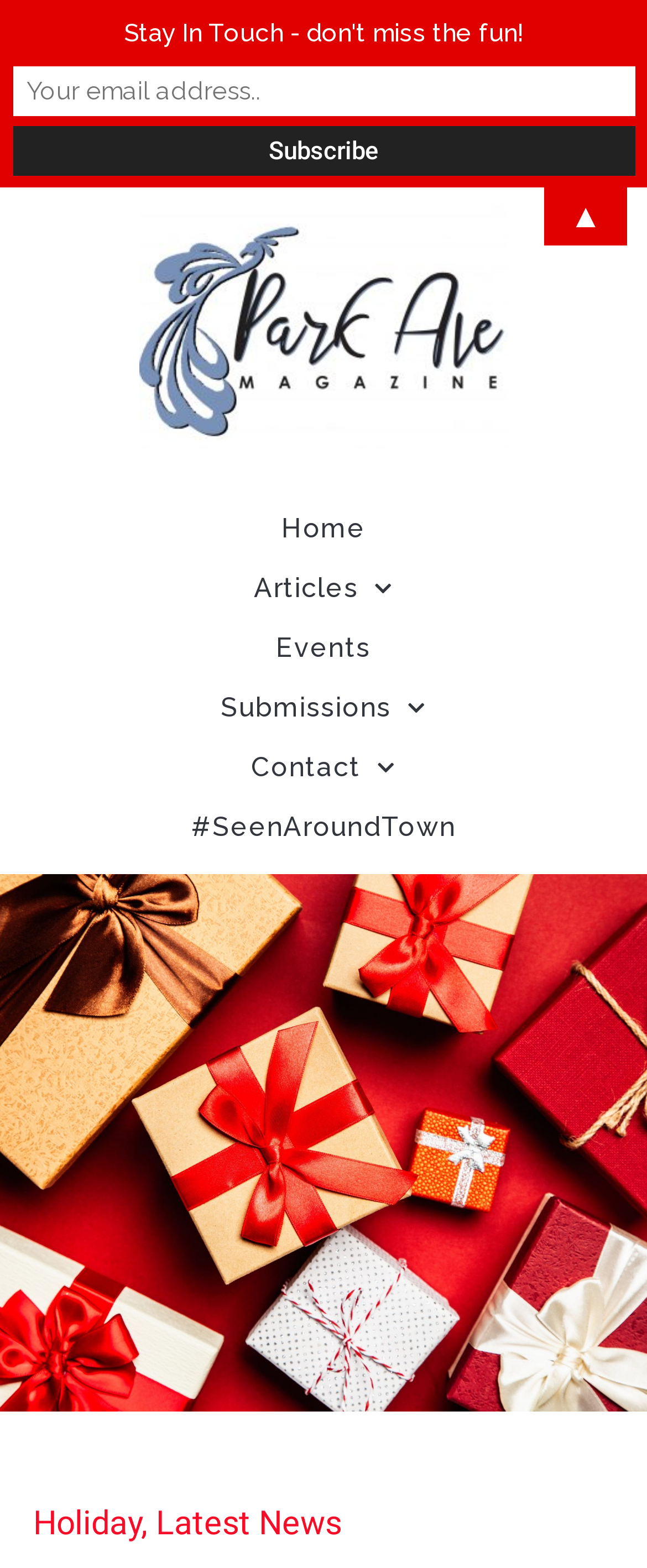What is the purpose of the textbox?
Based on the visual details in the image, please answer the question thoroughly.

The textbox has a label 'Stay In Touch - don't miss the fun!' and is required, indicating that it is used to collect user information to stay in touch, likely for a newsletter or subscription.